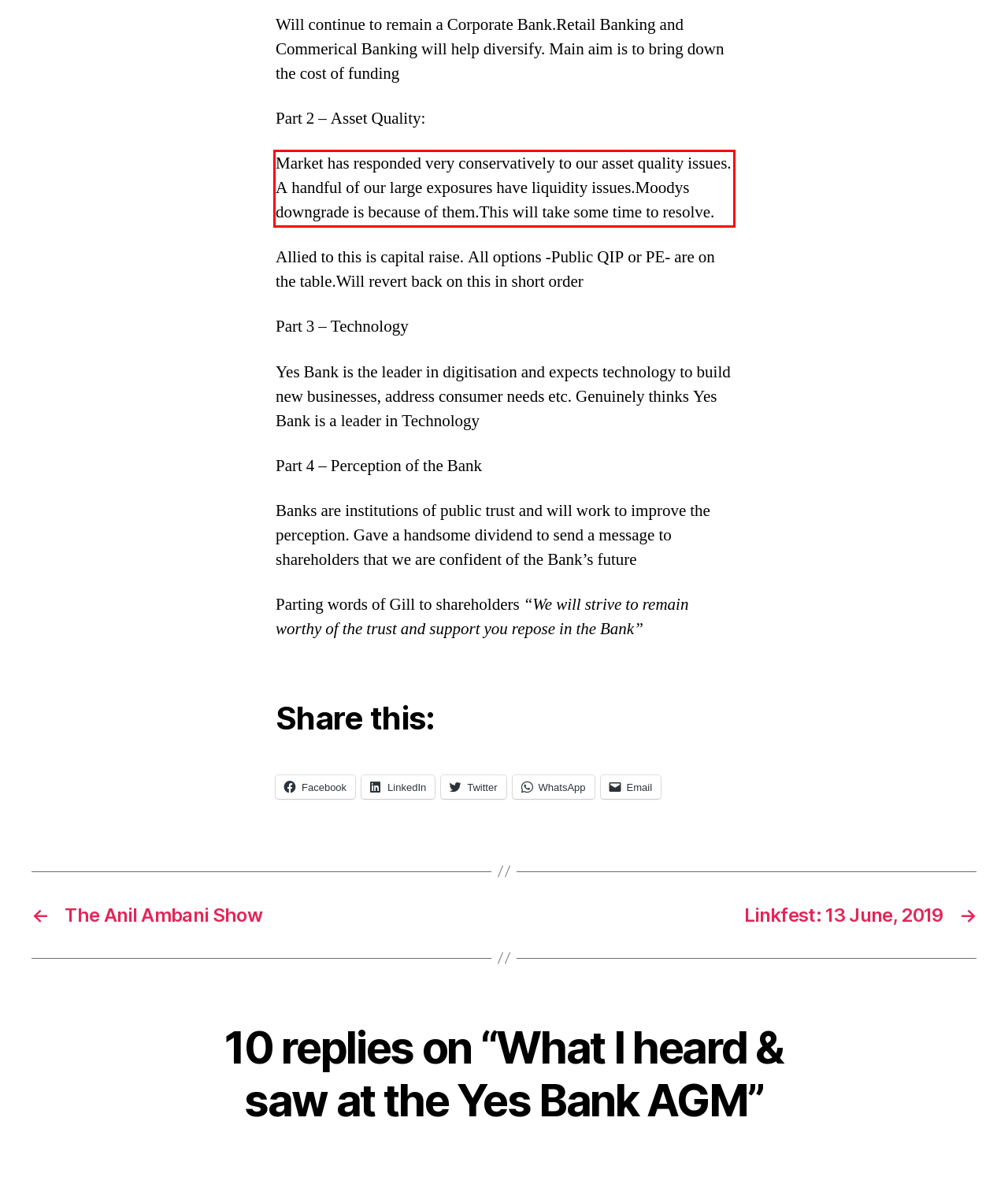Please perform OCR on the text content within the red bounding box that is highlighted in the provided webpage screenshot.

Market has responded very conservatively to our asset quality issues. A handful of our large exposures have liquidity issues.Moodys downgrade is because of them.This will take some time to resolve.